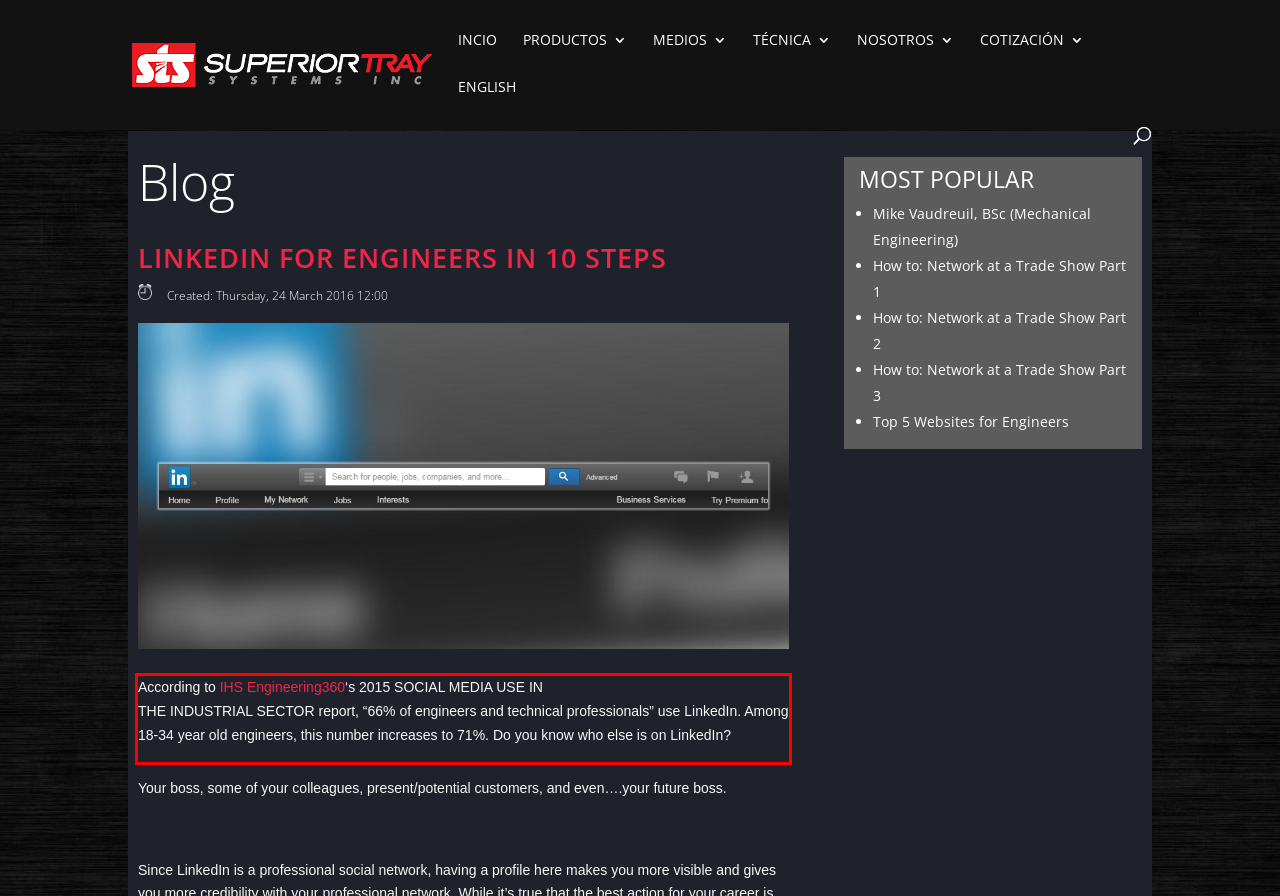Using the webpage screenshot, recognize and capture the text within the red bounding box.

According to IHS Engineering360‘s 2015 SOCIAL MEDIA USE IN THE INDUSTRIAL SECTOR report, “66% of engineers and technical professionals” use LinkedIn. Among 18-34 year old engineers, this number increases to 71%. Do you know who else is on LinkedIn?